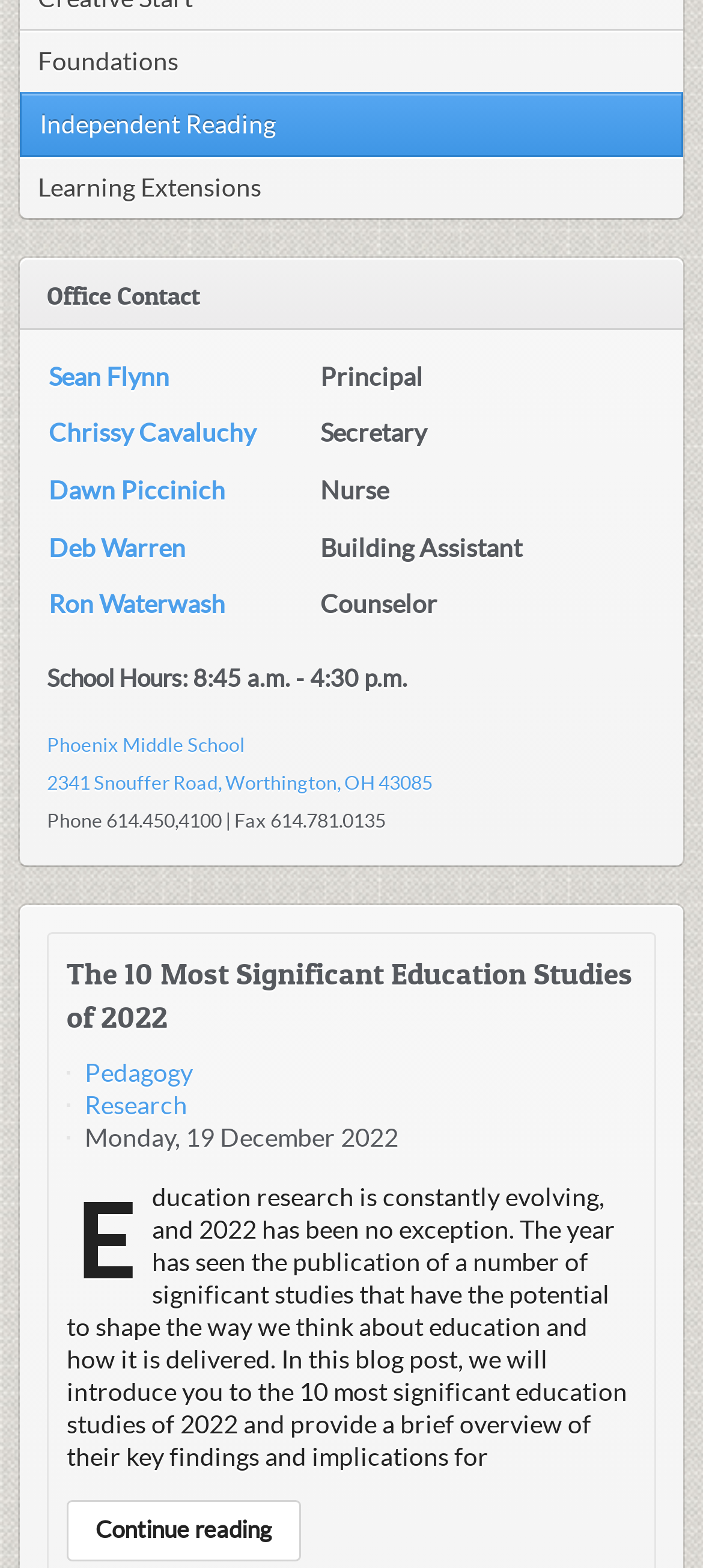Please locate the bounding box coordinates of the region I need to click to follow this instruction: "Click on Foundations".

[0.028, 0.018, 0.972, 0.059]